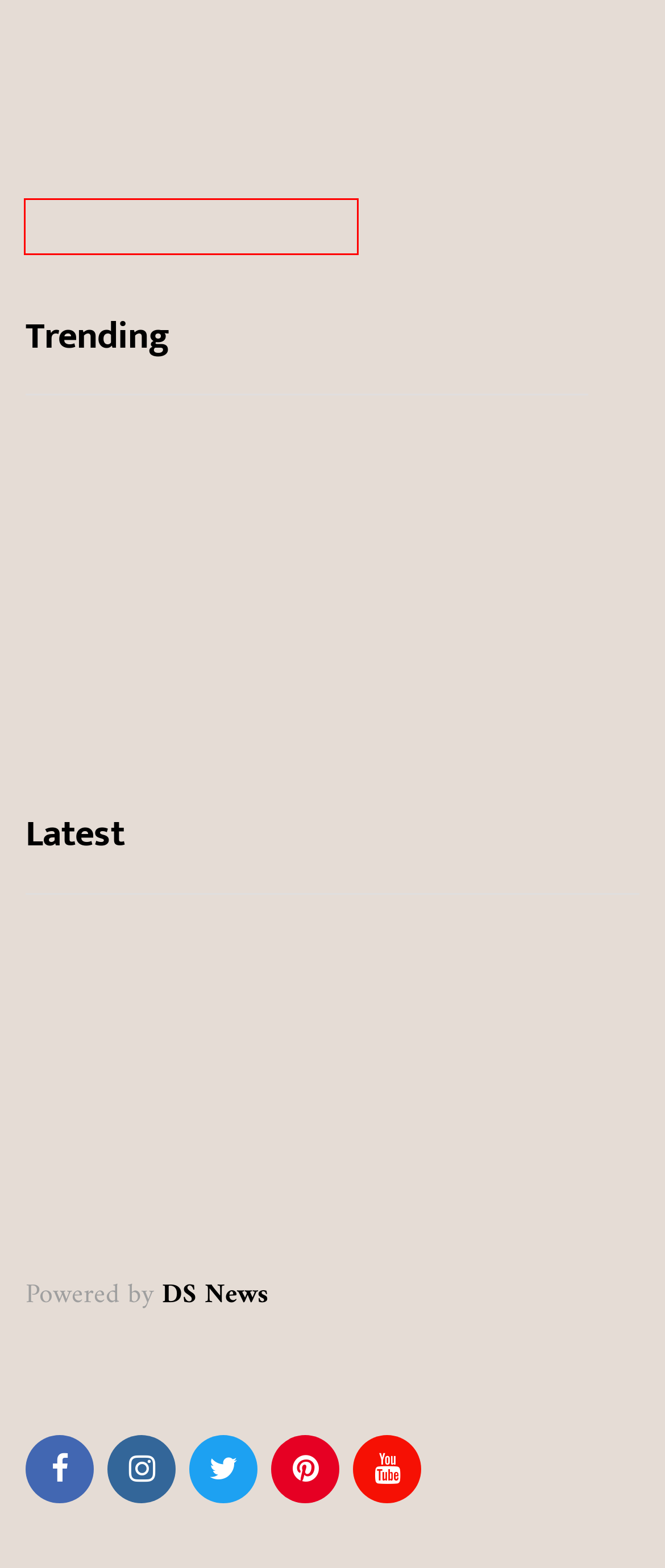You have a screenshot of a webpage with a red rectangle bounding box around a UI element. Choose the best description that matches the new page after clicking the element within the bounding box. The candidate descriptions are:
A. Which plier should I use? – DS News
B. Sash Window Repair Services In London, Sash Windows London
C. How to convert YouTube videos to MP3 format using Y2Mate? – DS News
D. Tech – DS News
E. lifestyle – DS News
F. The Fall of Realm Scans: A Chapter Closes in the World of Manga Scanlation – DS News
G. Food – DS News
H. Games – DS News

A